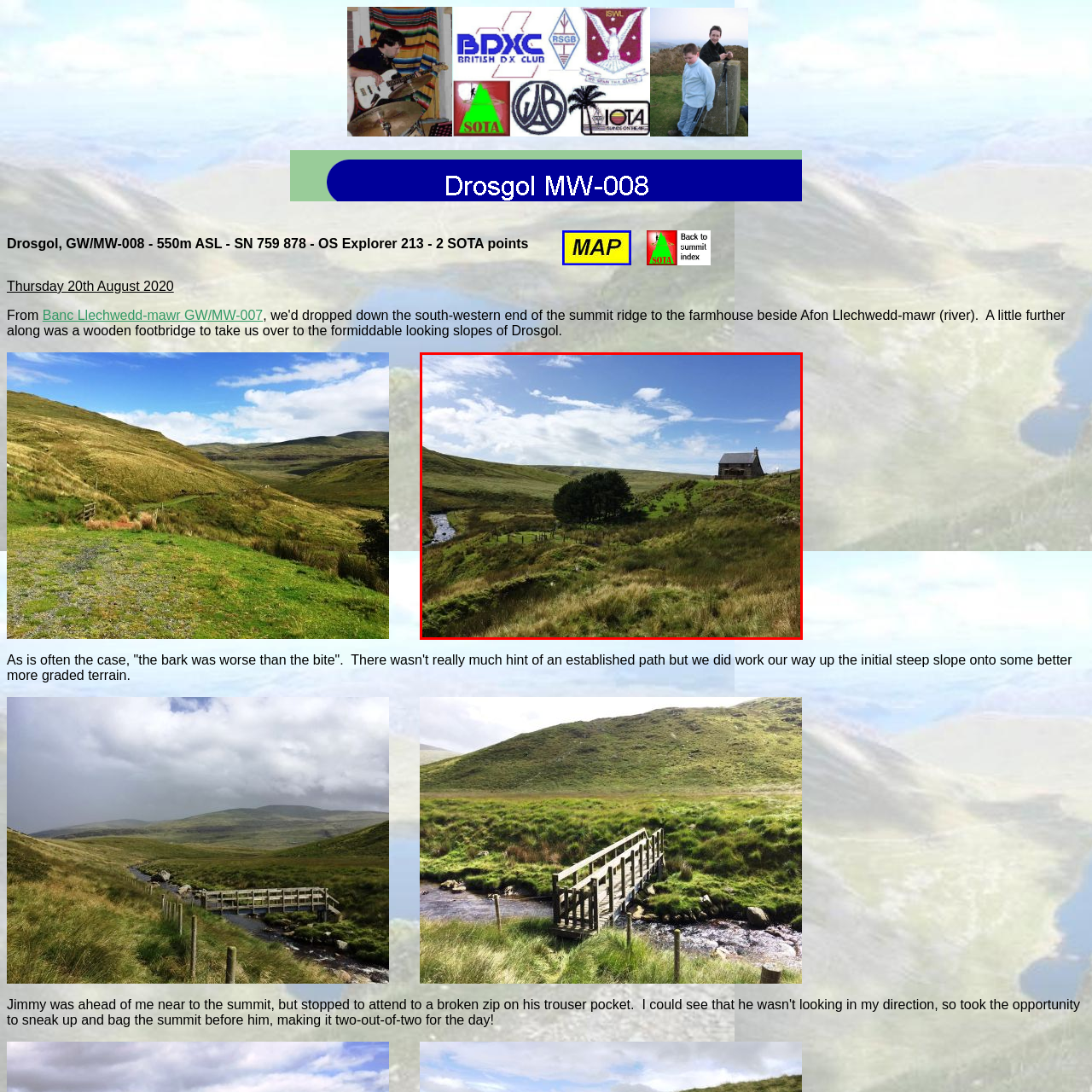What is the purpose of the building?
Review the image highlighted by the red bounding box and respond with a brief answer in one word or phrase.

Remote cottage or shelter